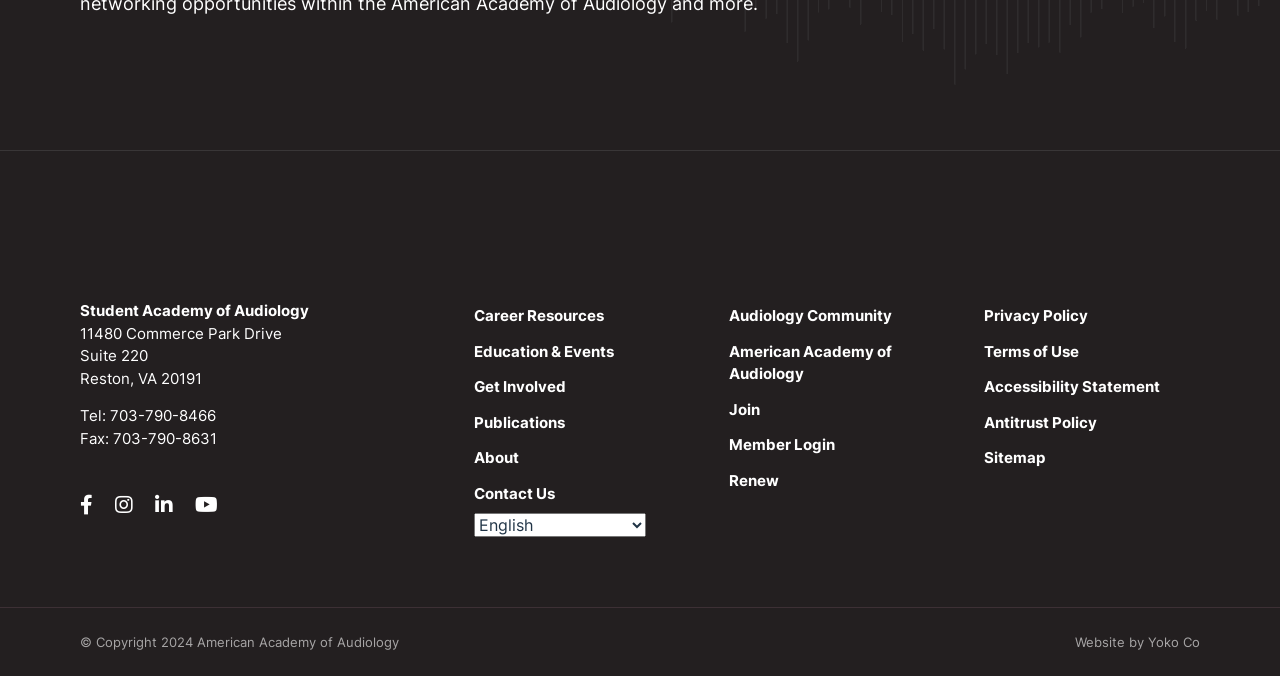Pinpoint the bounding box coordinates for the area that should be clicked to perform the following instruction: "Click the 'Career Resources' link".

[0.37, 0.444, 0.538, 0.495]